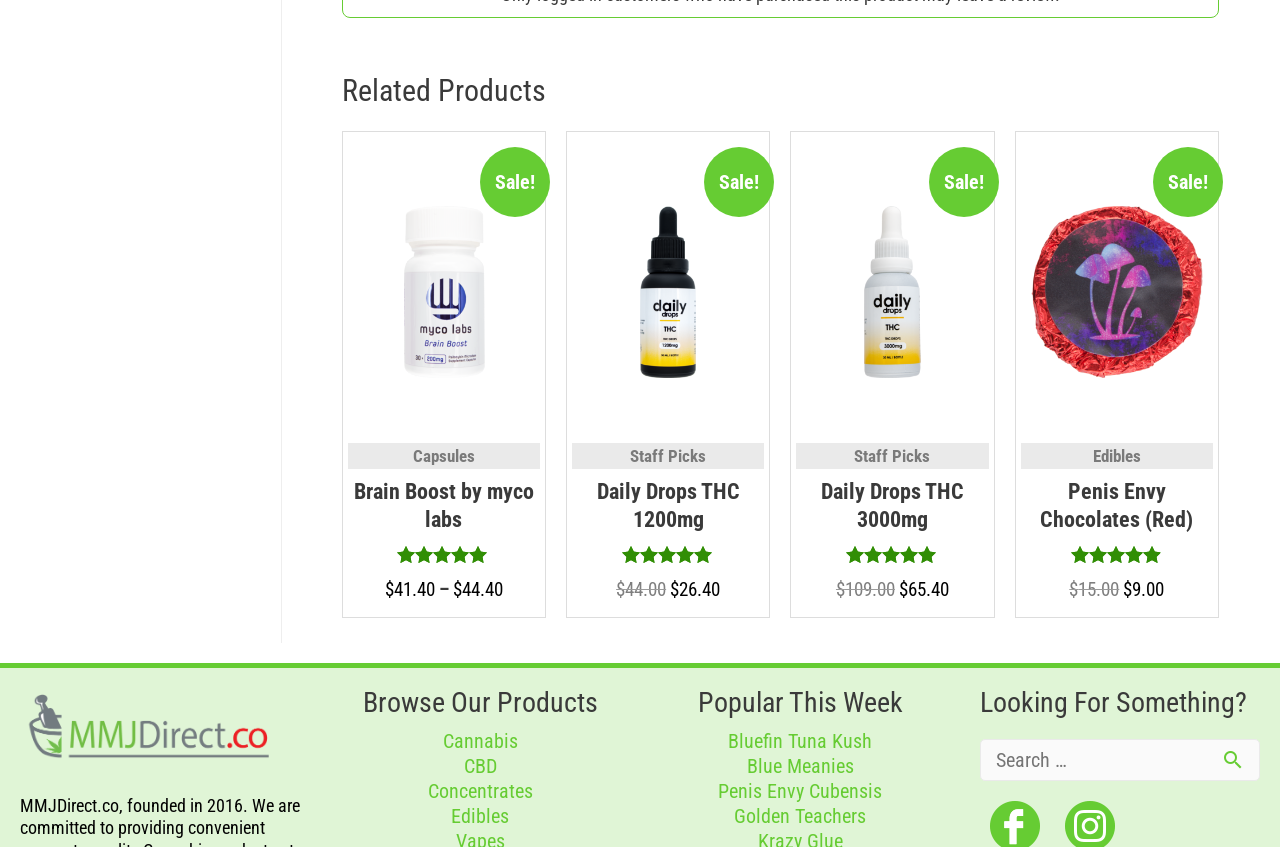What is the category of the product 'Brain Boost by myco labs'? Based on the image, give a response in one word or a short phrase.

Capsules